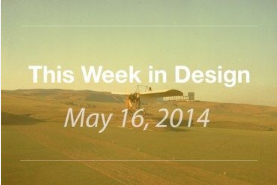Based on the image, provide a detailed response to the question:
What is the subject flying over the fields?

The caption explicitly states that the image depicts a vintage airplane flying over vast, green agricultural fields, making it clear that the subject in question is an airplane.